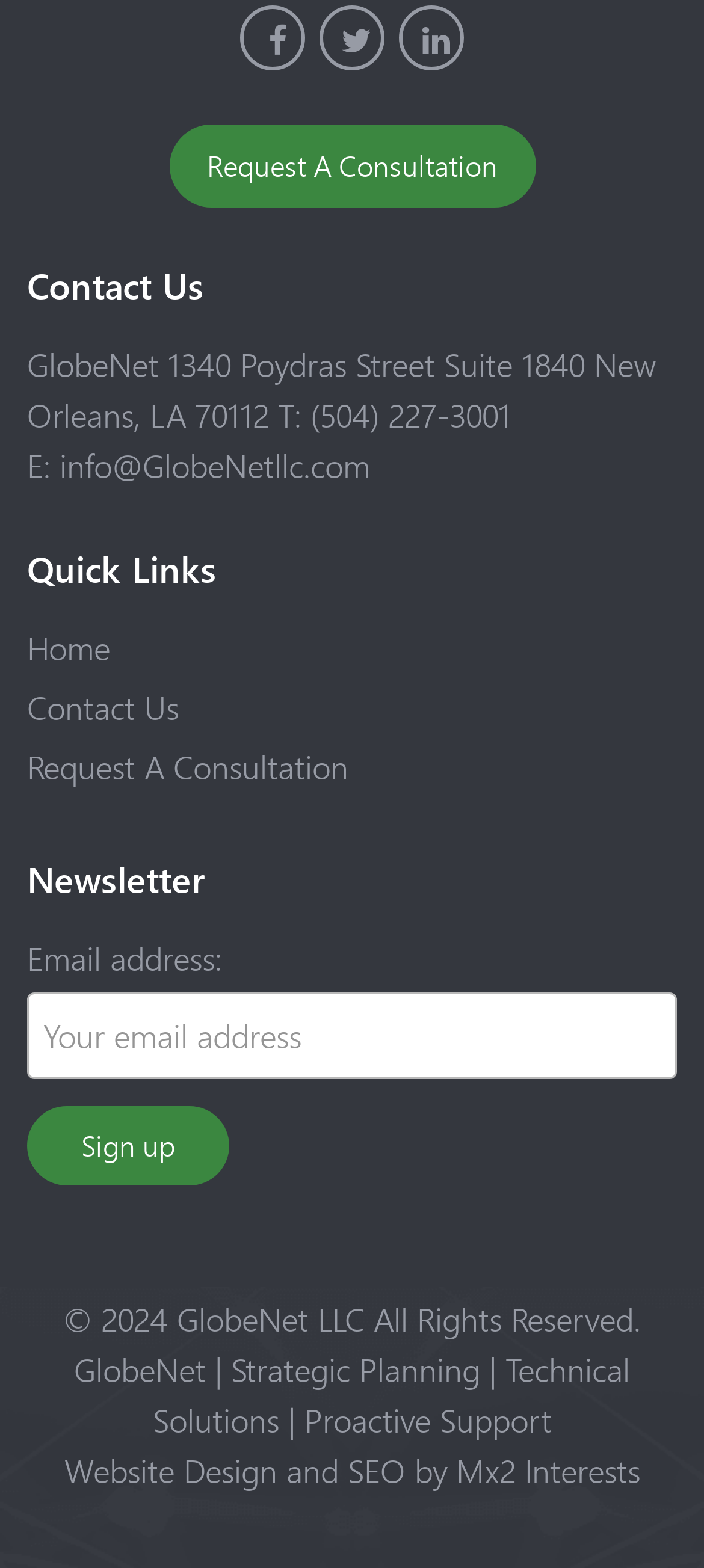Utilize the details in the image to thoroughly answer the following question: What is the purpose of the textbox in the 'Newsletter' section?

I found the textbox in the 'Newsletter' section, which has a label 'Email address:' and a placeholder 'Your email address', indicating that it is used to enter an email address.